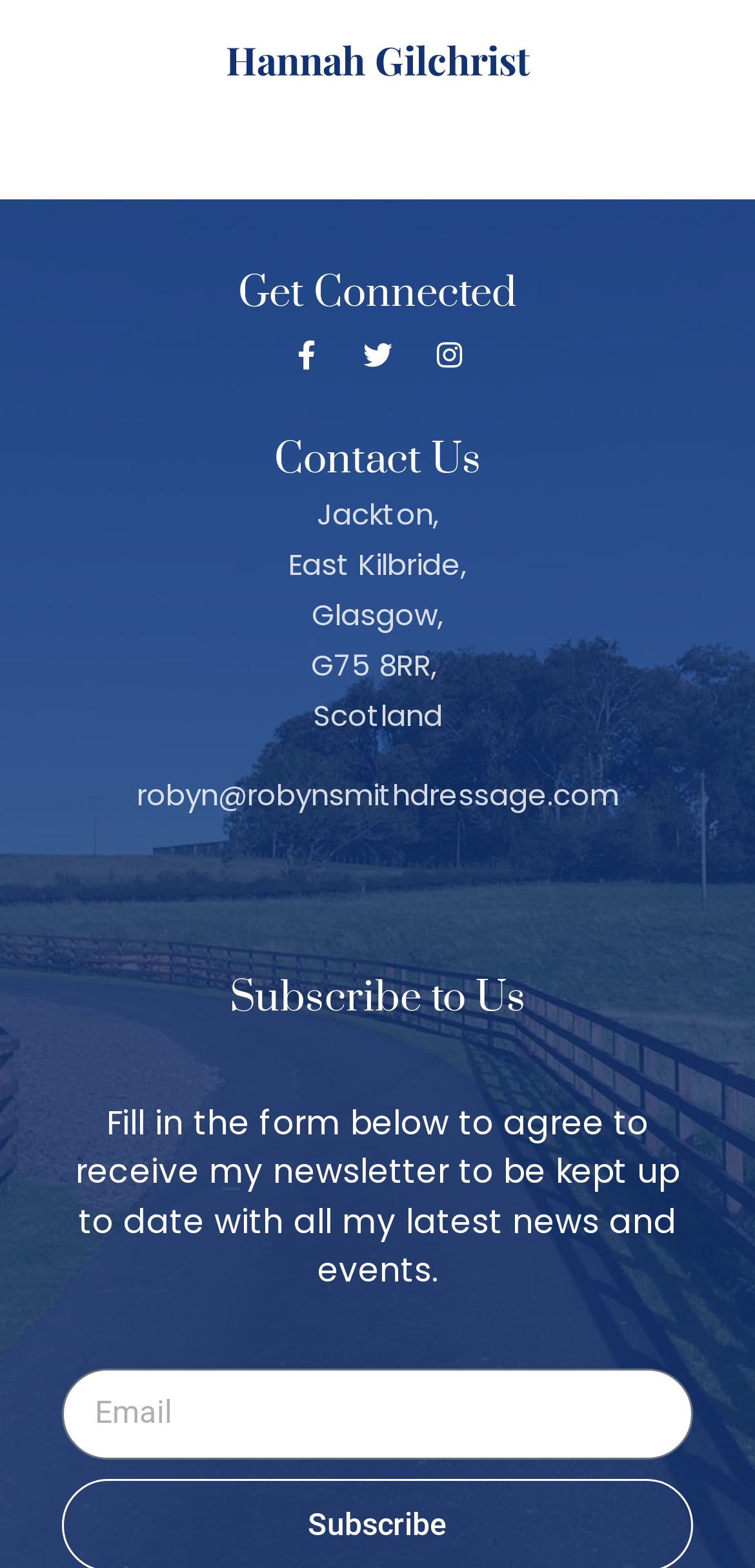Respond to the following query with just one word or a short phrase: 
What is the email address of the person?

robyn@robynsmithdressage.com